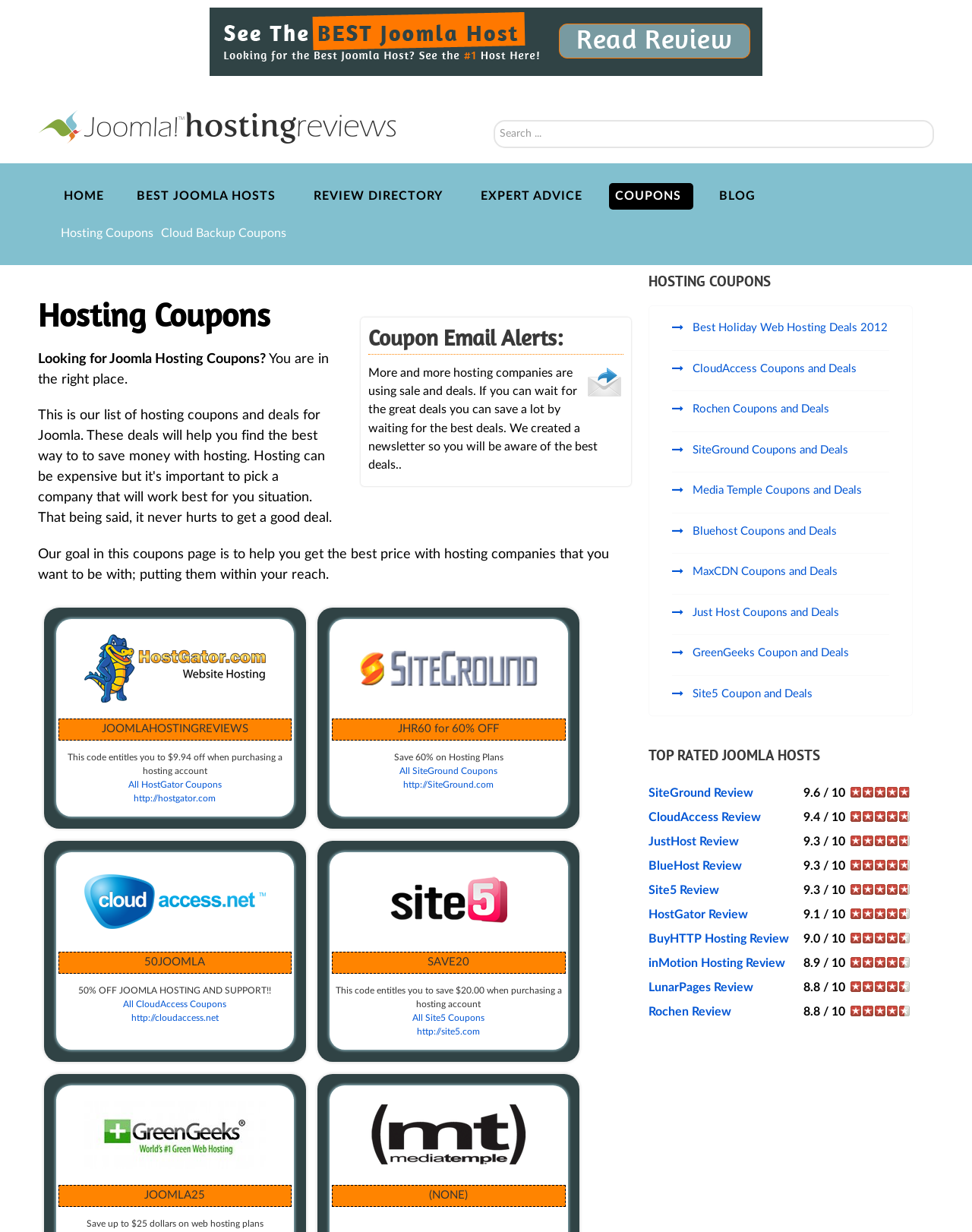What is the purpose of this webpage?
Based on the image, please offer an in-depth response to the question.

Based on the webpage's content, it appears to be a collection of coupons and deals for Joomla hosting services. The webpage provides a list of hosting companies with their corresponding coupons and discounts, allowing users to find the best deals for their Joomla hosting needs.